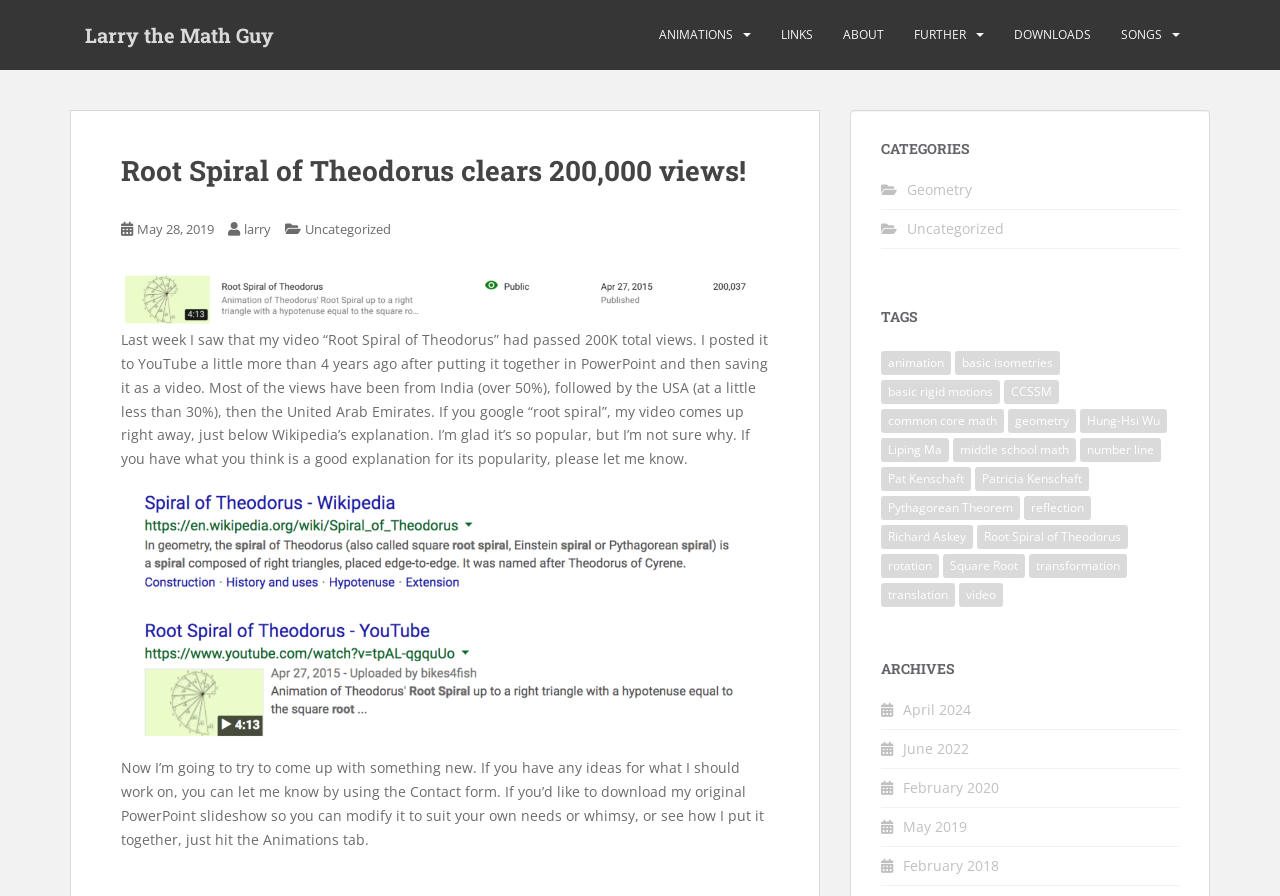Identify the bounding box coordinates of the part that should be clicked to carry out this instruction: "View the 'Root Spiral of Theodorus clears 200,000 views!' post".

[0.095, 0.174, 0.601, 0.208]